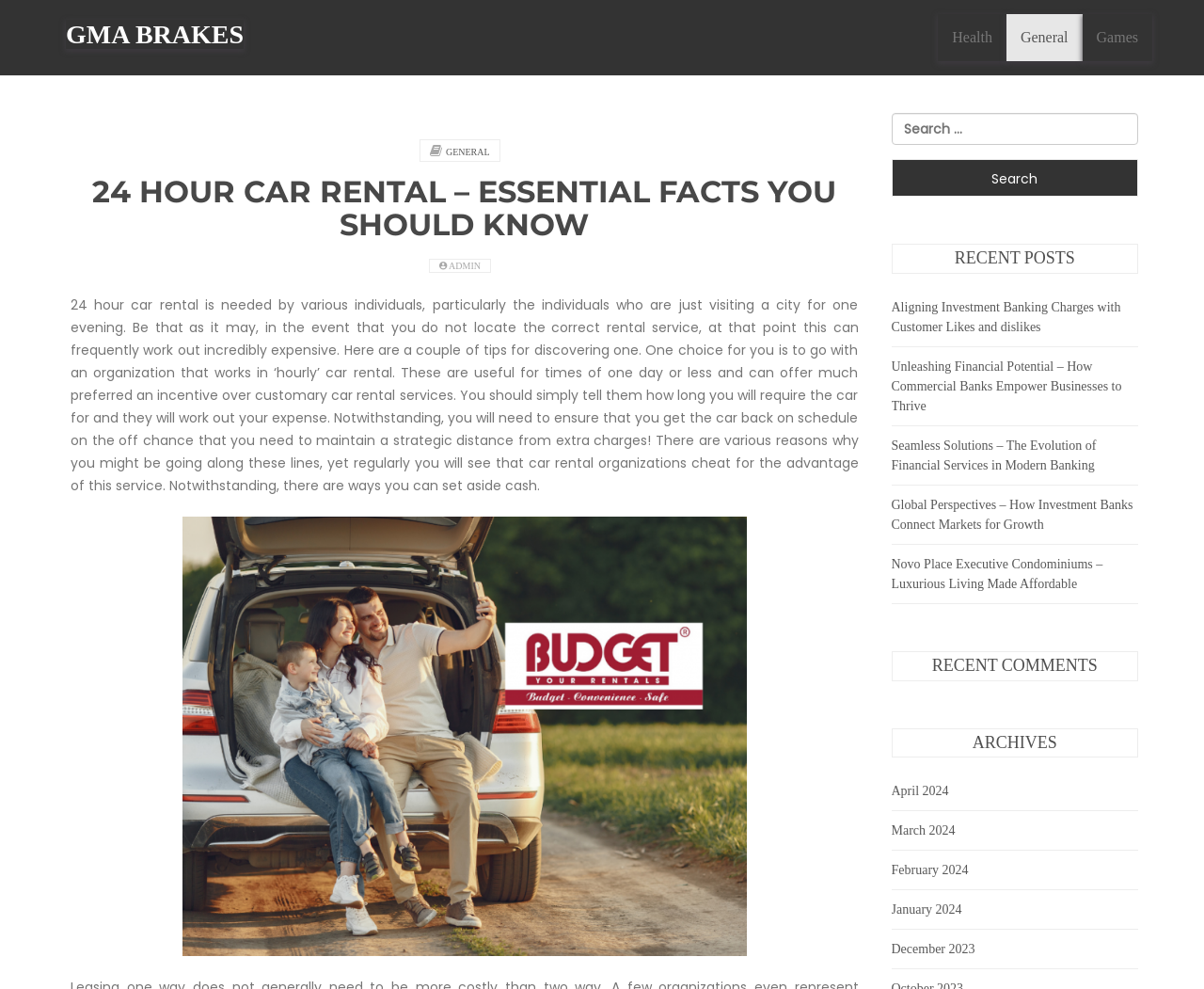Generate a thorough description of the webpage.

The webpage is about 24-hour car rental services, with the main title "24 Hour Car Rental – Essential Facts You Should Know" displayed prominently at the top. Below the title, there is a header section with a link to "GMA BRAKES" and a navigation menu with links to "Health", "General", and "Games".

On the left side of the page, there is a section with a heading "24 HOUR CAR RENTAL – ESSENTIAL FACTS YOU SHOULD KNOW" followed by a paragraph of text that provides tips for finding a 24-hour car rental service. The text explains the benefits of using an hourly car rental service and warns about potential extra charges. Below the text, there is an image related to car rentals.

On the right side of the page, there is a search bar with a label "Search for:" and a button to submit the search query. Below the search bar, there are several sections with headings "RECENT POSTS", "RECENT COMMENTS", and "ARCHIVES". The "RECENT POSTS" section lists several links to articles with titles such as "Aligning Investment Banking Charges with Customer Likes and dislikes" and "Novo Place Executive Condominiums – Luxurious Living Made Affordable". The "ARCHIVES" section lists links to monthly archives from April 2024 to December 2023.

At the top right corner of the page, there is a link to "ADMIN" and a heading "GENERAL" that seems to be a category or section title.